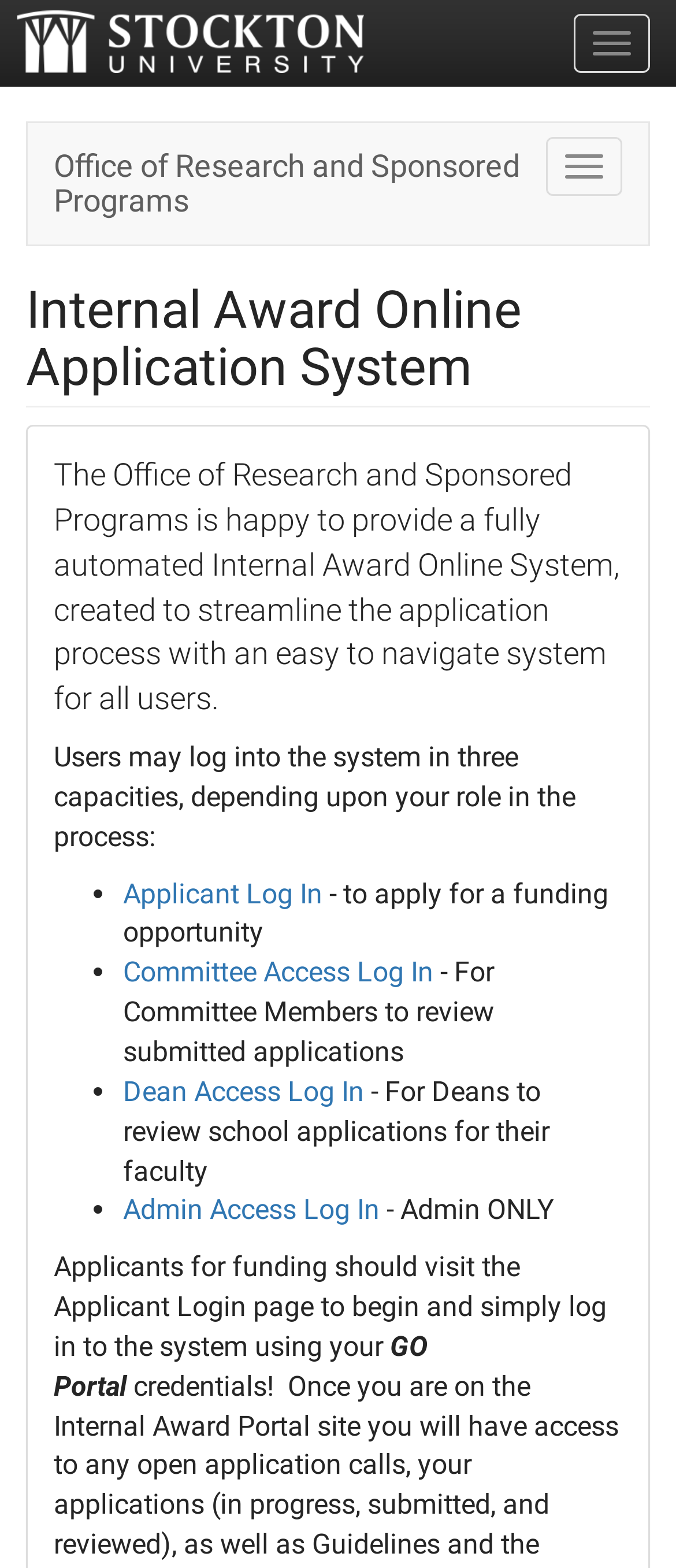Who is the Admin Access Log In option for?
Using the screenshot, give a one-word or short phrase answer.

Admin only